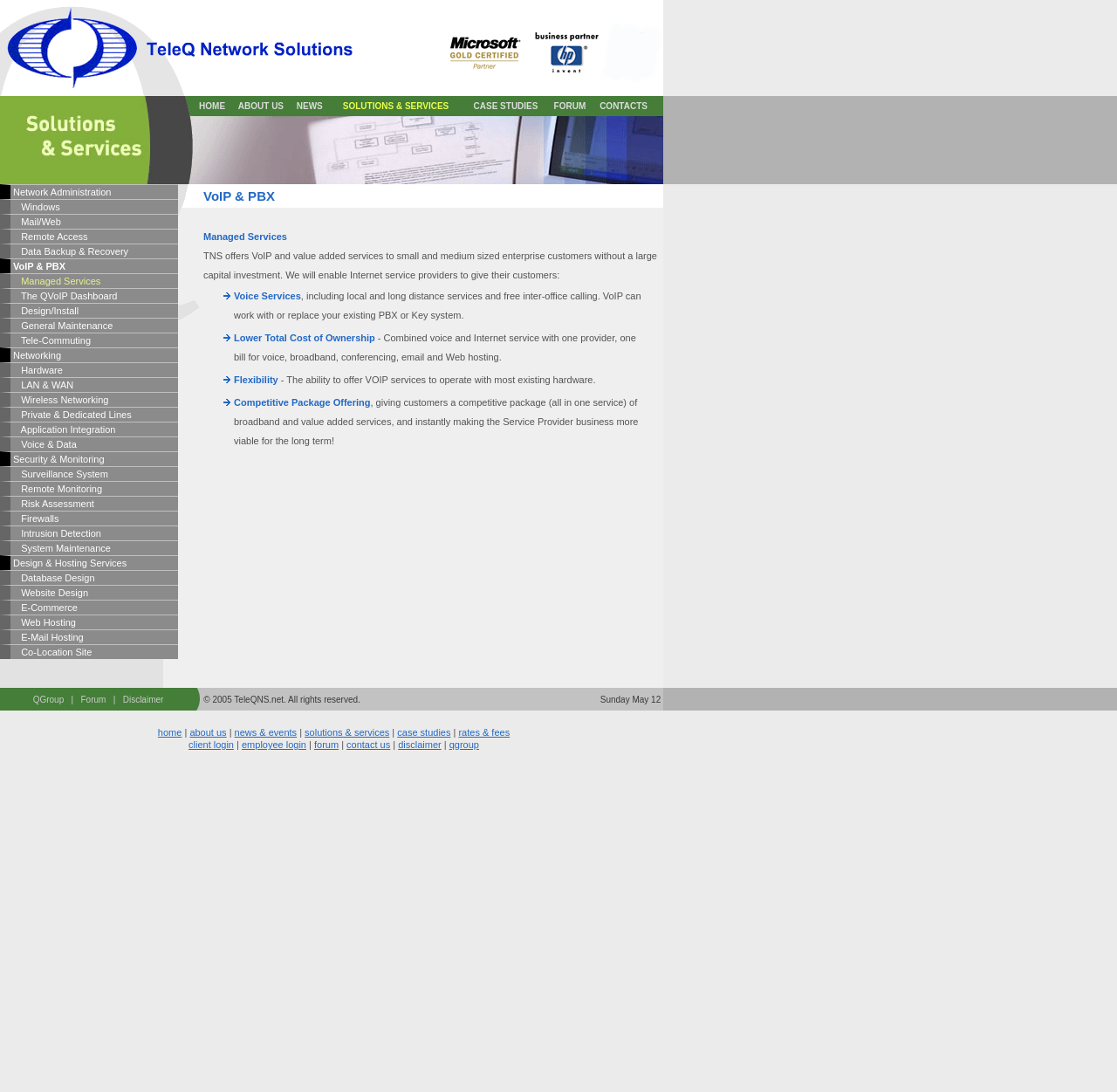Could you determine the bounding box coordinates of the clickable element to complete the instruction: "Explore CASE STUDIES"? Provide the coordinates as four float numbers between 0 and 1, i.e., [left, top, right, bottom].

[0.415, 0.088, 0.49, 0.106]